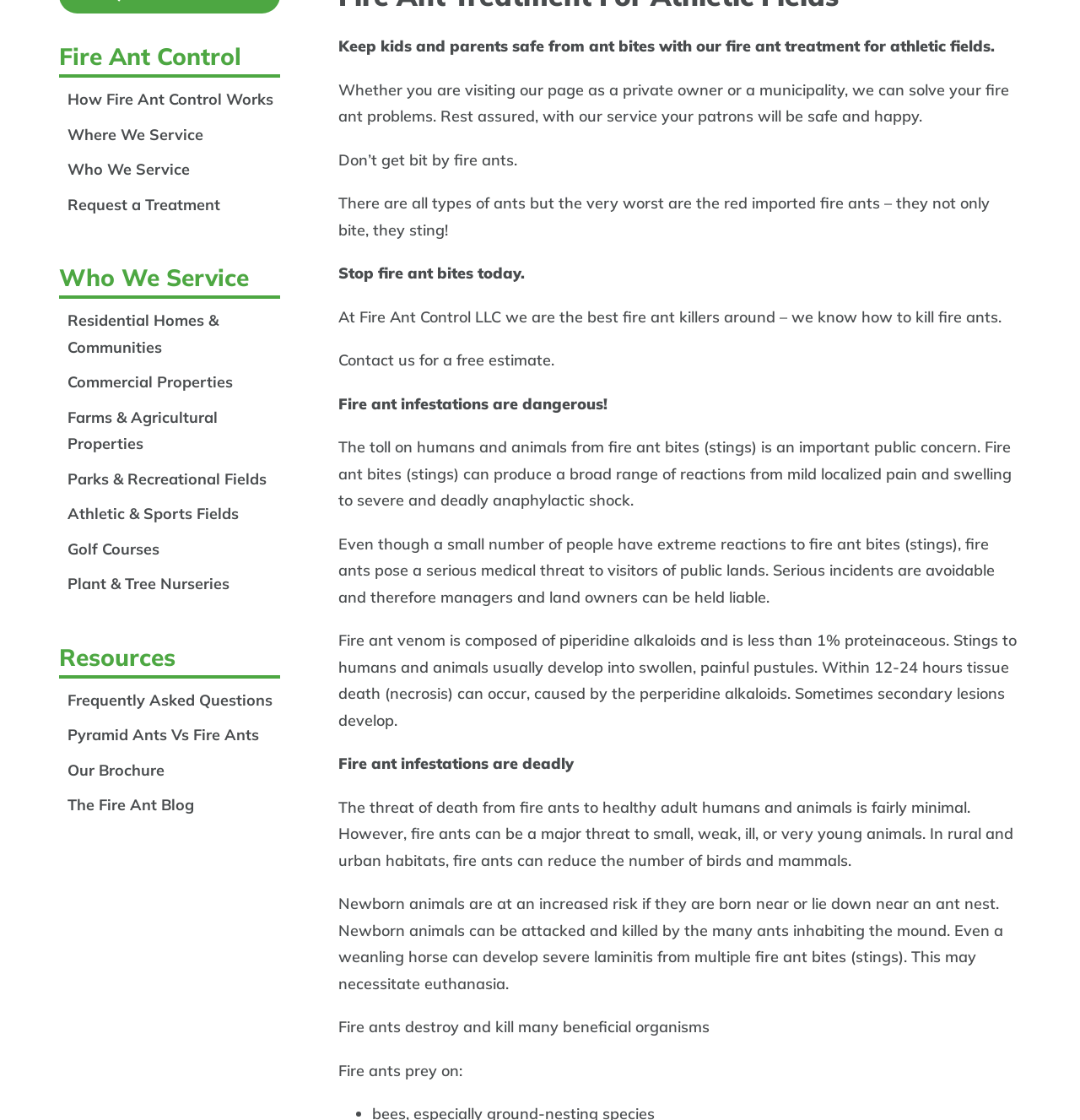Ascertain the bounding box coordinates for the UI element detailed here: "Pyramid Ants Vs Fire Ants". The coordinates should be provided as [left, top, right, bottom] with each value being a float between 0 and 1.

[0.062, 0.647, 0.24, 0.665]